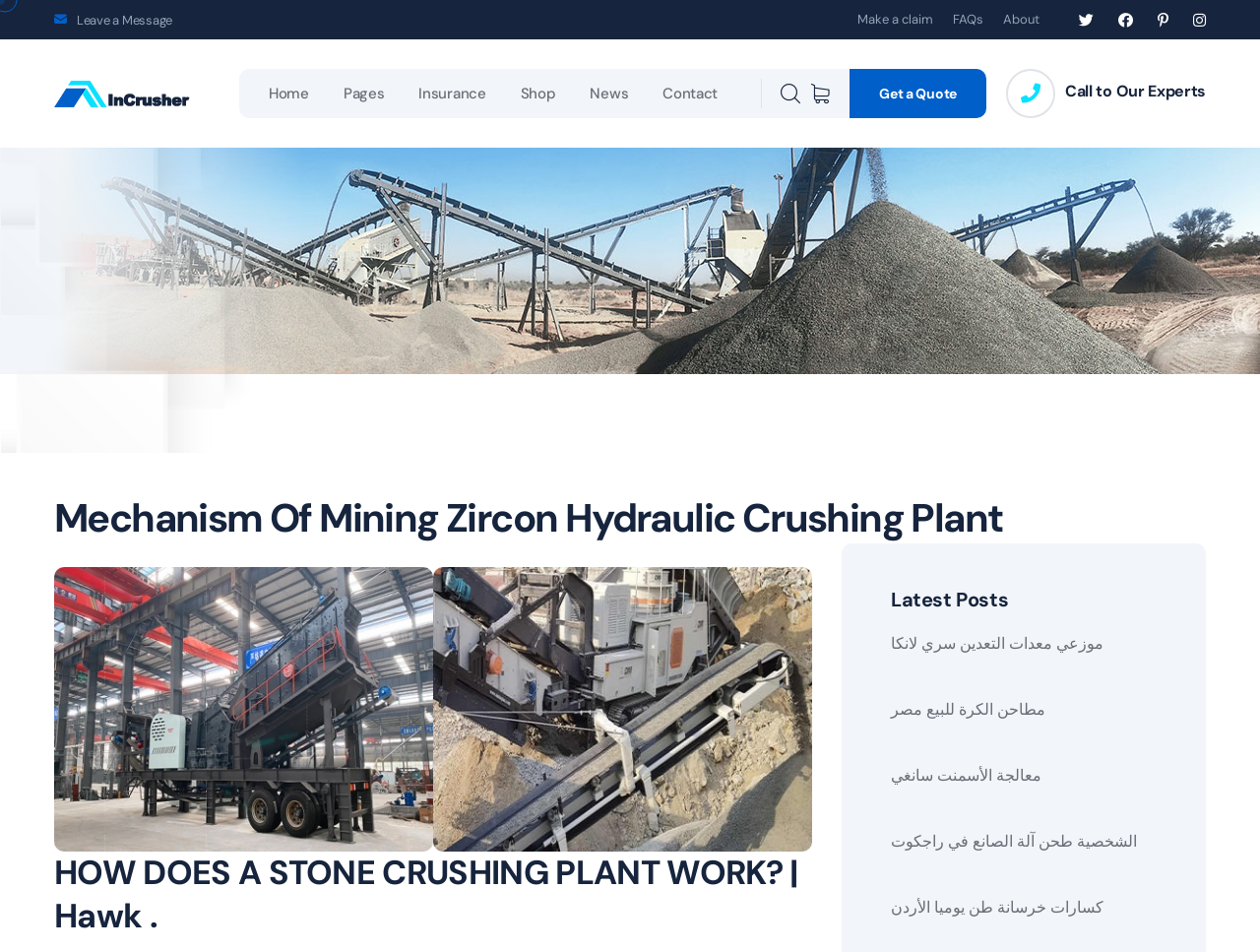Specify the bounding box coordinates of the area to click in order to follow the given instruction: "Click on 'Call to Our Experts'."

[0.845, 0.083, 0.957, 0.11]